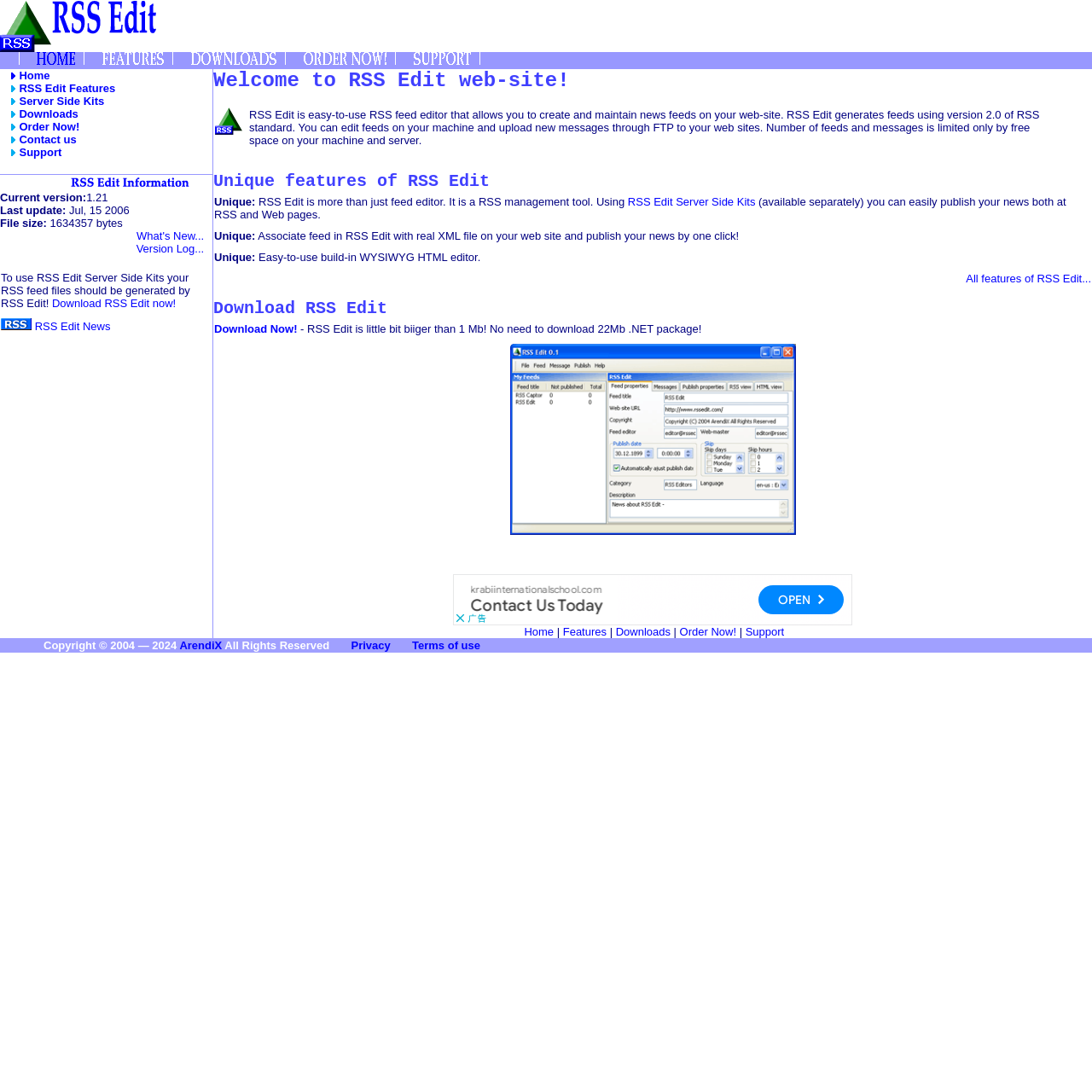What is the file size of RSS Edit?
Using the screenshot, give a one-word or short phrase answer.

1634357 bytes